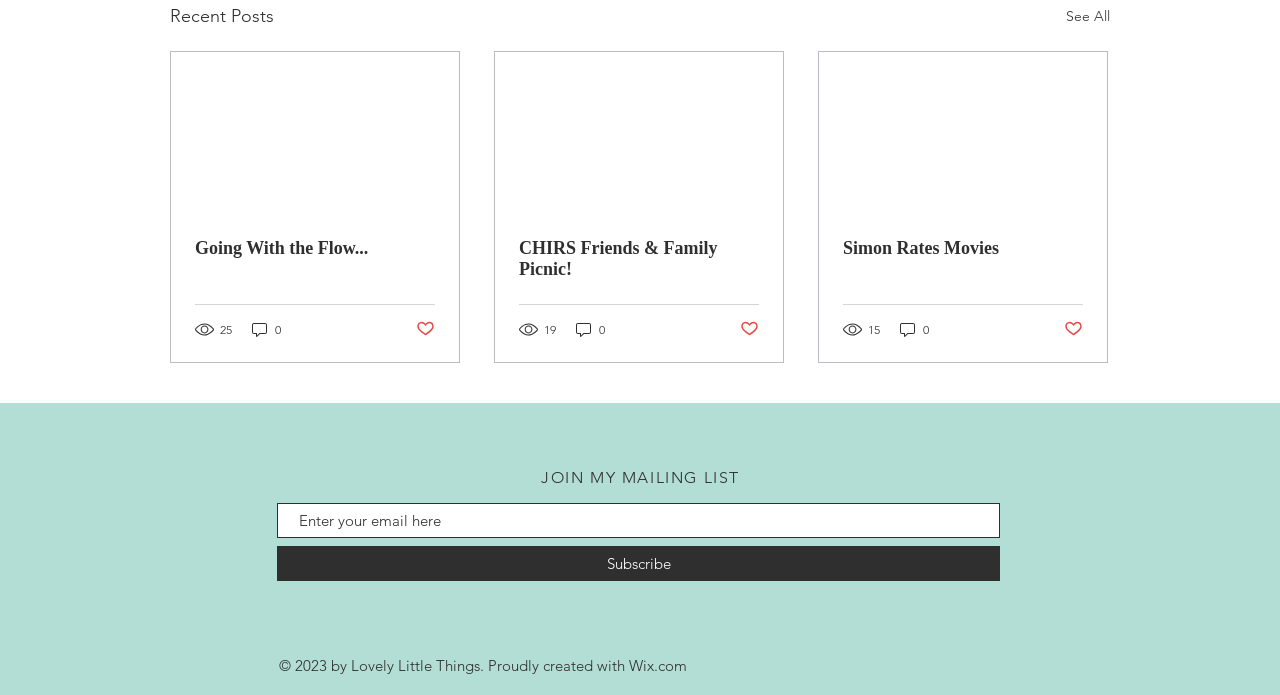Locate the bounding box for the described UI element: "Simon Rates Movies". Ensure the coordinates are four float numbers between 0 and 1, formatted as [left, top, right, bottom].

[0.659, 0.343, 0.846, 0.373]